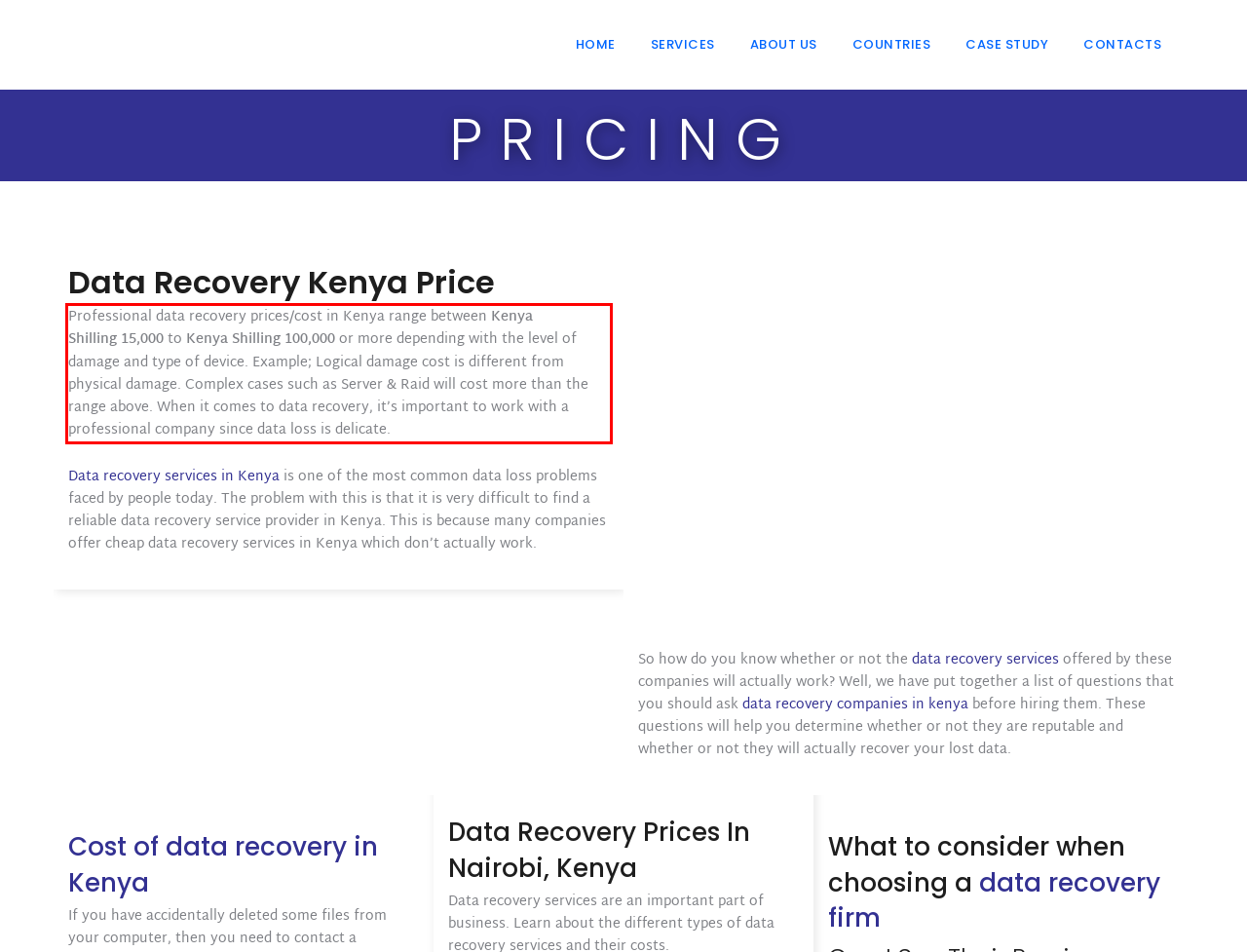Examine the webpage screenshot and use OCR to recognize and output the text within the red bounding box.

Professional data recovery prices/cost in Kenya range between Kenya Shilling 15,000 to Kenya Shilling 100,000 or more depending with the level of damage and type of device. Example; Logical damage cost is different from physical damage. Complex cases such as Server & Raid will cost more than the range above. When it comes to data recovery, it’s important to work with a professional company since data loss is delicate.